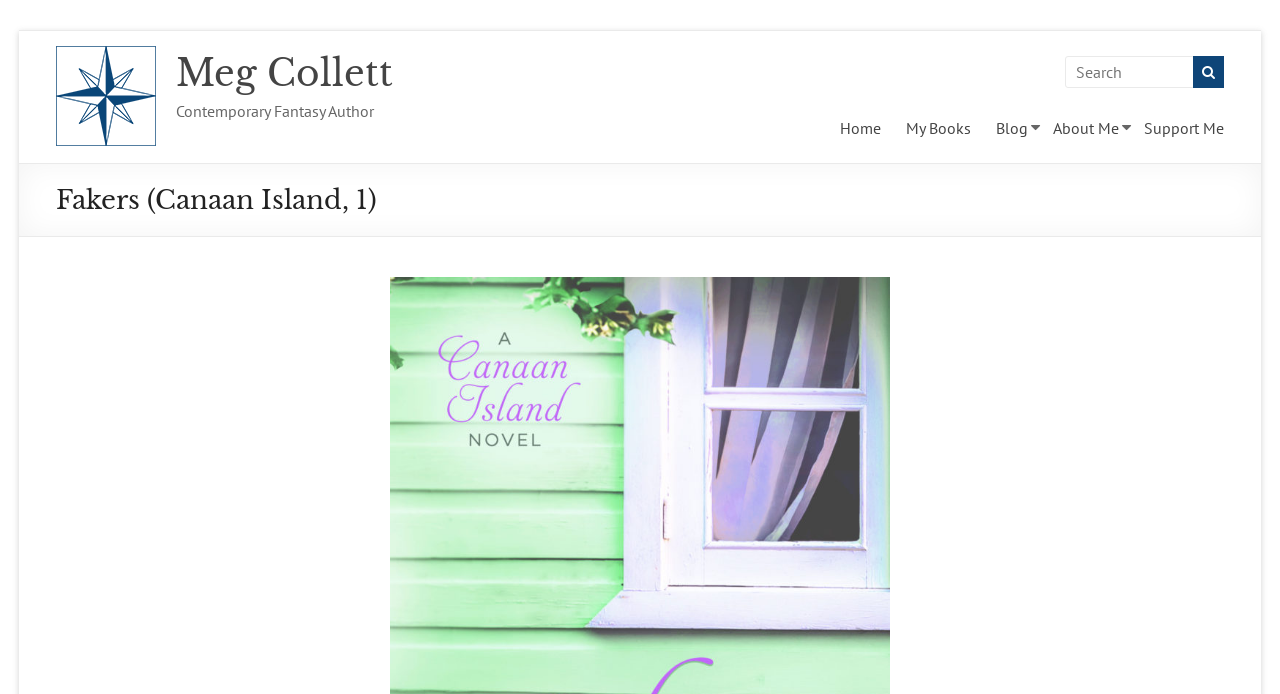Give a complete and precise description of the webpage's appearance.

The webpage is about author Meg Collett, specifically promoting her book "Fakers (Canaan Island, 1)". At the top left, there is a link to skip to the content. Next to it, there is a link and an image, both labeled "Meg Collett", which likely serves as a logo or profile picture. Below this, there is a heading with the same label, "Meg Collett", and a link with the same text. 

To the right of the heading, there is a static text describing Meg Collett as a "Contemporary Fantasy Author". On the right side of the page, there is a search bar with a textbox and a button with a magnifying glass icon. Below the search bar, there are five links: "Home", "My Books", "Blog", "About Me", and "Support Me", which are likely navigation links to different sections of the website.

The main content of the page is focused on the book "Fakers (Canaan Island, 1)", with a heading displaying the title. There is no other text or content describing the book, but the meta description suggests that it is a stand-alone novel in the Women's Fiction/Romance genre, featuring a YouTube sensation named Kyra Aberdeen.